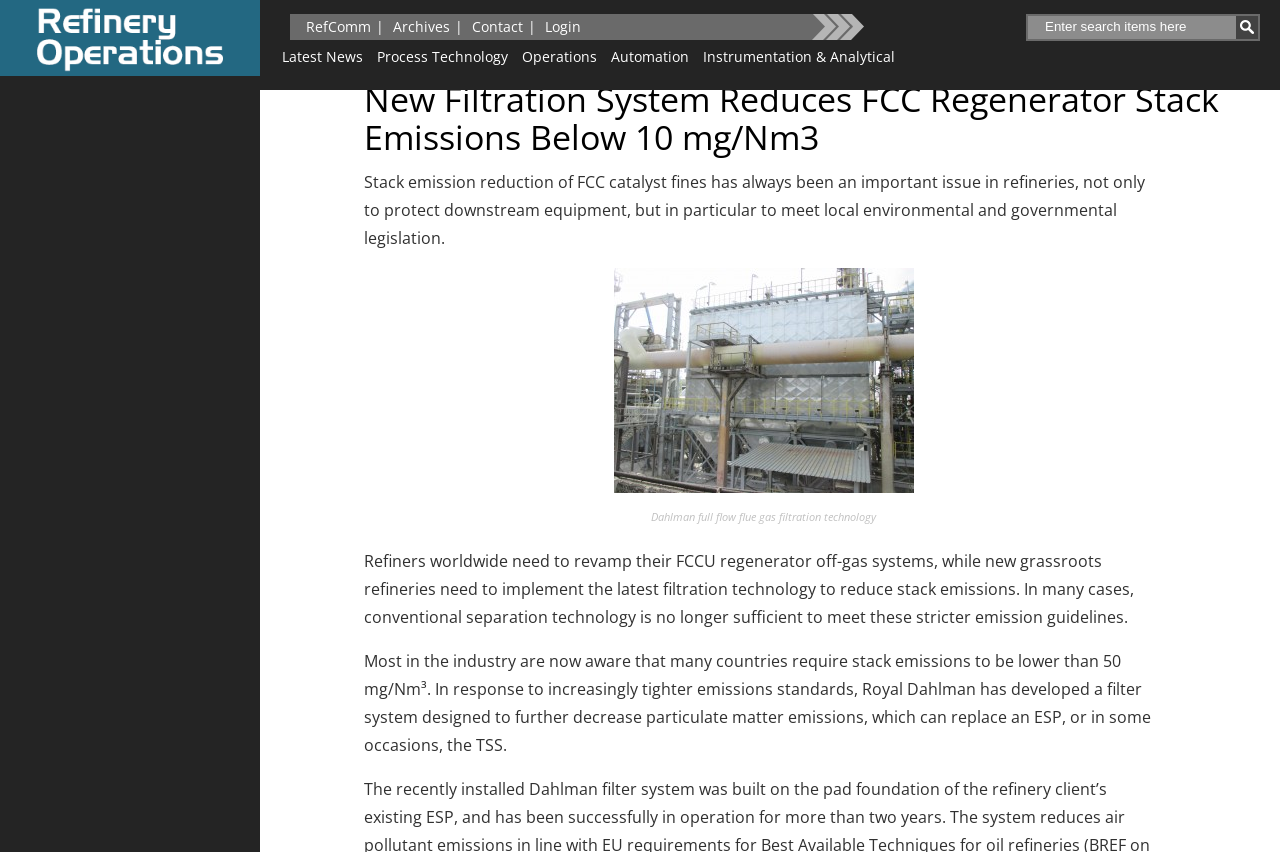Offer a meticulous description of the webpage's structure and content.

The webpage is about refinery operations, specifically focusing on reducing stack emissions in refineries. At the top left corner, there is a Refining Operations logo, accompanied by several links to different sections of the website, including RefComm, Archives, Contact, and Login. On the top right corner, there is a search bar with a textbox and a search button.

Below the top navigation bar, there are several links to different categories, including Latest News, Process Technology, Operations, Automation, and Instrumentation & Analytical. These links are arranged horizontally across the page.

The main content of the webpage is a news article or blog post with a heading that reads "New Filtration System Reduces FCC Regenerator Stack Emissions Below 10 mg/Nm3". The article begins with a brief introduction to the importance of reducing stack emissions in refineries, followed by a description of the challenges faced by refiners in meeting stricter emission guidelines.

There is an image of a filtration technology, specifically the Dahlman full flow flue gas filtration technology, which is described in the article. The image is positioned below the introduction and above the main body of the article.

The article continues to discuss the need for refiners to implement new filtration technology to reduce stack emissions, and how Royal Dahlman has developed a filter system designed to further decrease particulate matter emissions. The text is divided into paragraphs, with the main content occupying the majority of the page.